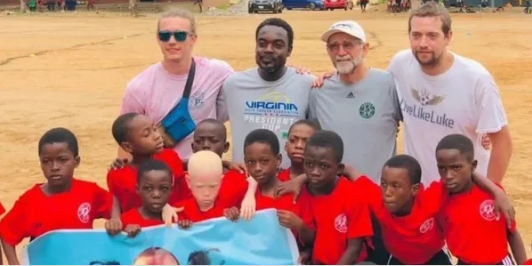Analyze the image and describe all key details you can observe.

In this vibrant scene, a group of enthusiastic children wearing matching red jerseys gather with a few adults, showcasing a strong sense of community and support. The backdrop features a dusty field, indicative of outdoor activities, perhaps related to sports or charity events. At the center, the children, a mix of boys with dark hair, some with strikingly light features, stand proudly alongside the adults, who appear to be engaged in a charitable initiative. One adult sports a casual t-shirt and a cap, while another wears a distinctive 'Virginia President' shirt, suggesting an affiliation with a university or organization. A prominently displayed blue banner in front of them, possibly highlighting their cause, ties the entire image together, reinforcing the message of teamwork and collective effort. The atmosphere radiates joy and camaraderie, reflecting the spirit of the Luke Messick Futbol Charities, Inc., dedicated to making a difference in the lives of youth through sports and community engagement.